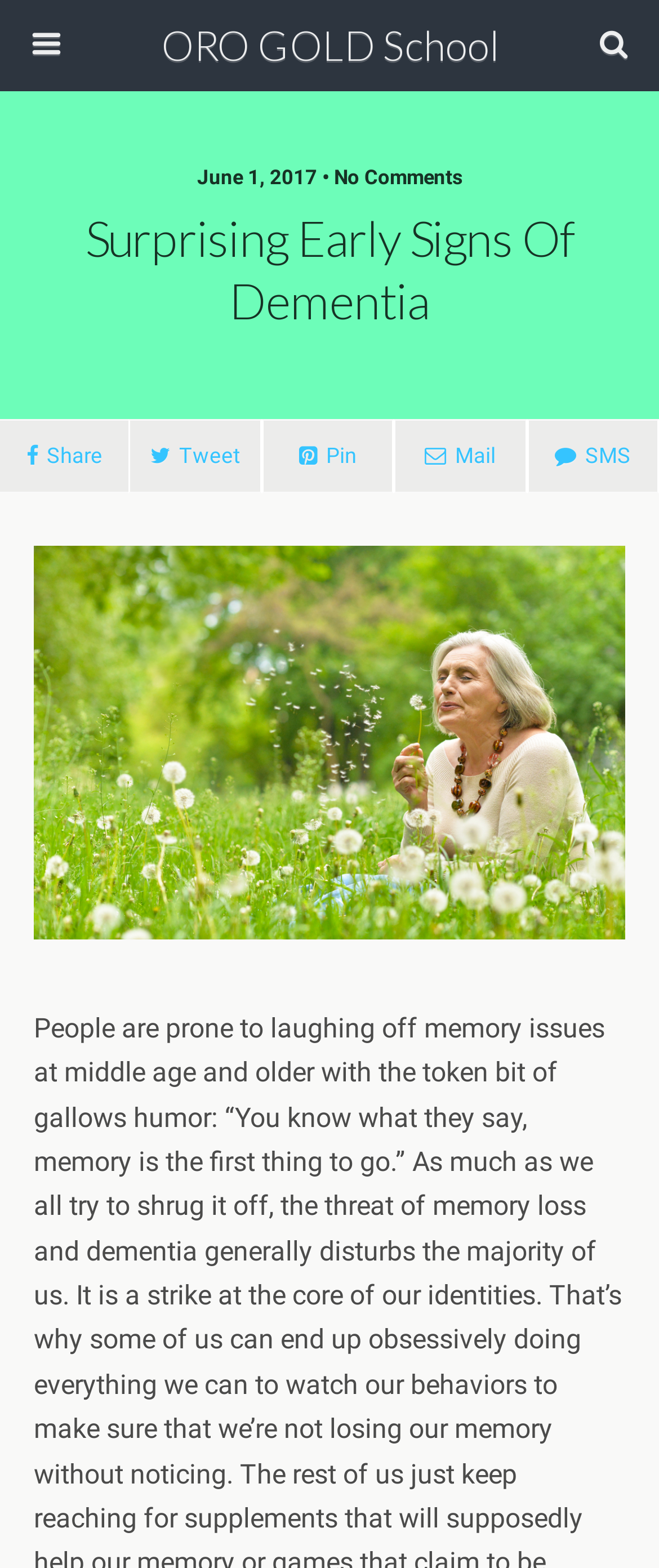Articulate a complete and detailed caption of the webpage elements.

The webpage is about "Surprising Early Signs Of Dementia" and appears to be an article or blog post. At the top, there is a header section with a link to "ORO GOLD School" on the left side, and a search bar with a text box and a "Search" button on the right side. Below the header, there is a publication date "June 1, 2017 • No Comments" and the main title "Surprising Early Signs Of Dementia" in a large font.

On the top-left corner, there are social media sharing links, including "Share", "Tweet", "Pin", and "Mail" icons. Below the title, there is a large image taking up most of the width, depicting a senior woman in a park.

The overall structure of the webpage is clean, with a clear hierarchy of elements. The main content of the article is likely to be below the image, but it is not provided in the accessibility tree.